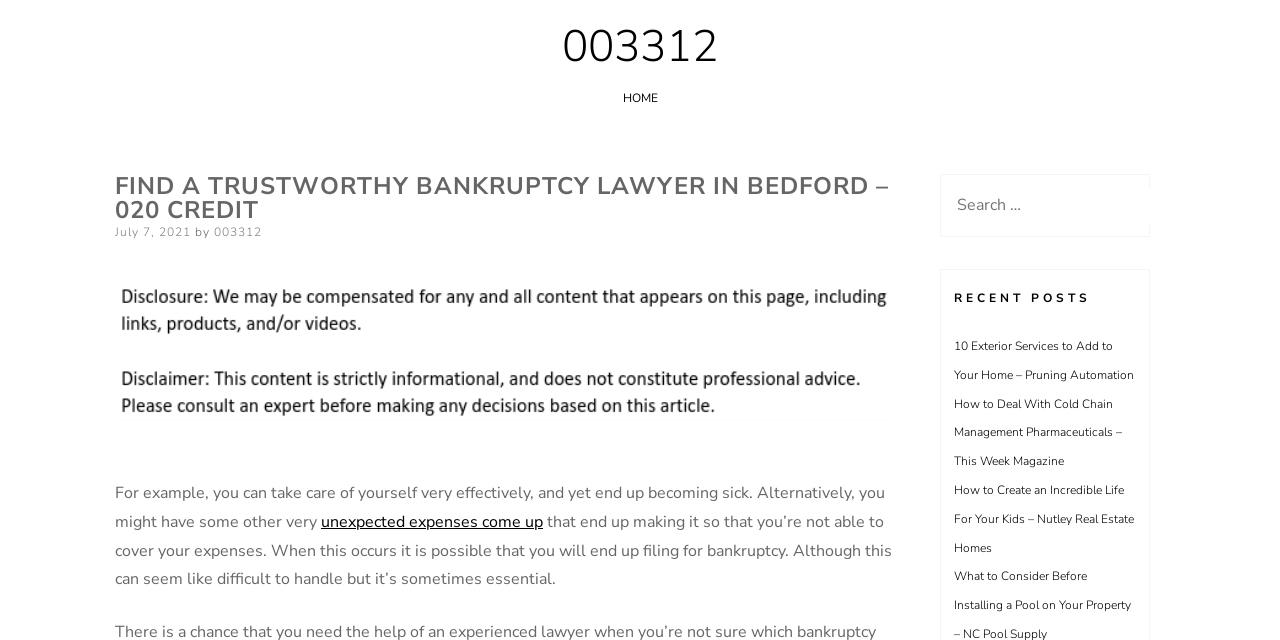Determine the main text heading of the webpage and provide its content.

FIND A TRUSTWORTHY BANKRUPTCY LAWYER IN BEDFORD – 020 CREDIT